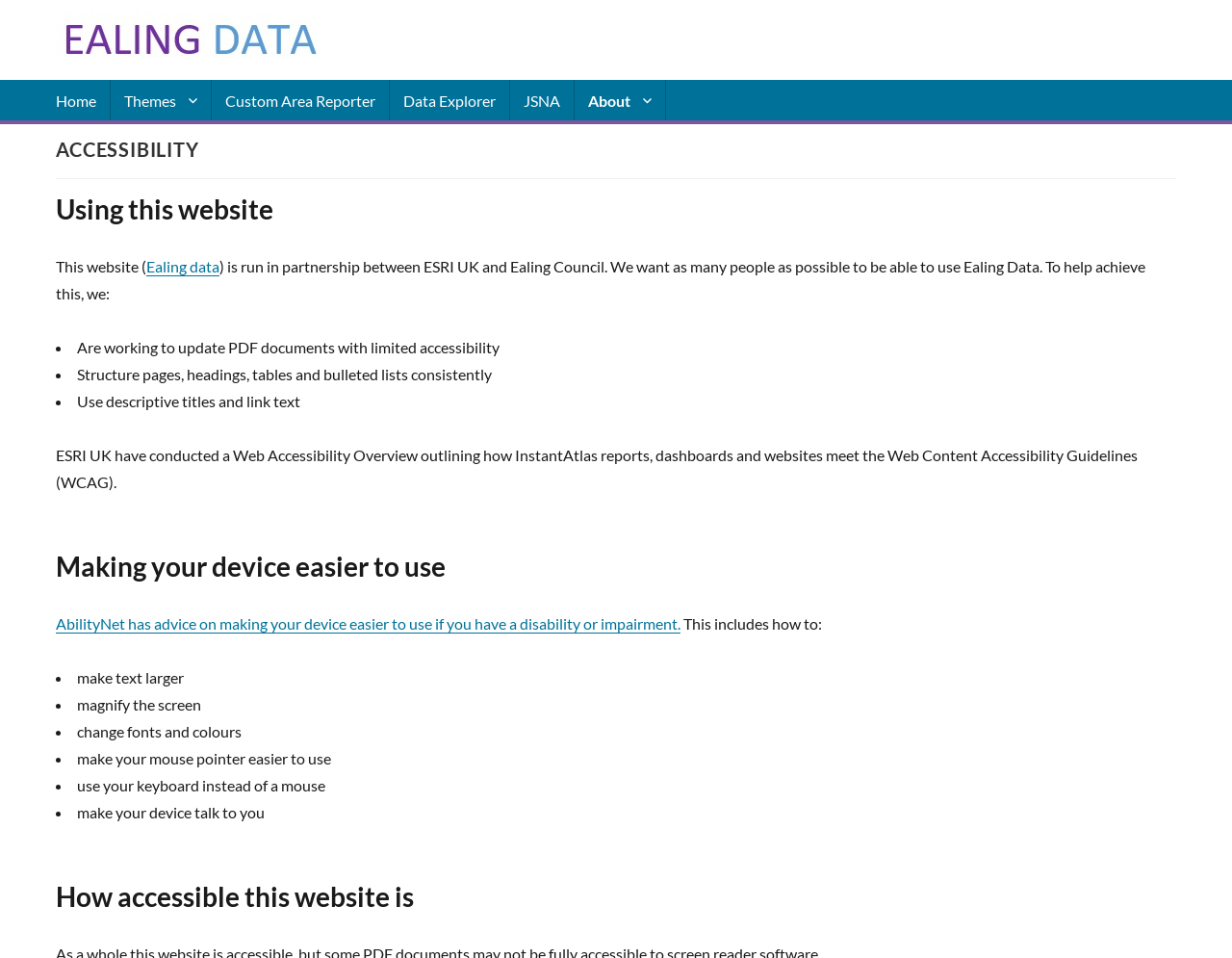Extract the bounding box for the UI element that matches this description: "JSNA".

[0.414, 0.083, 0.466, 0.126]